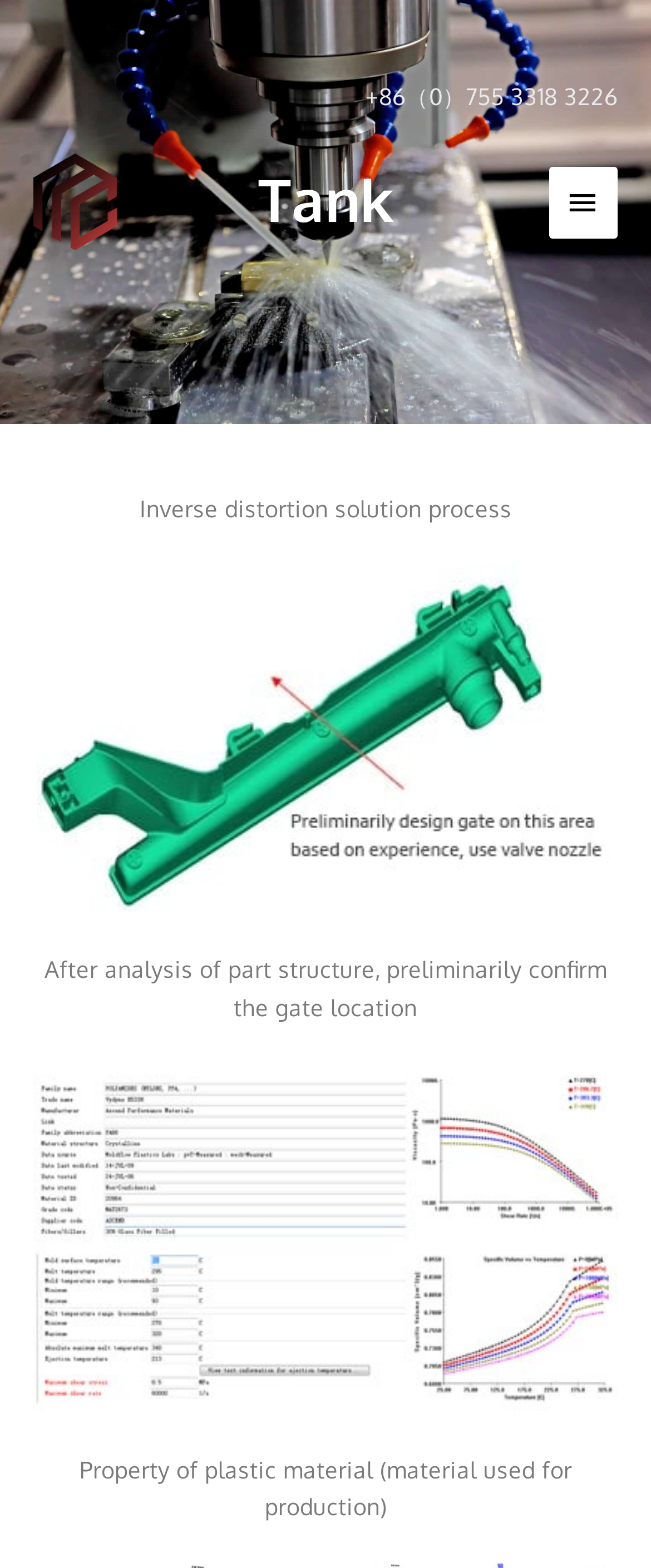Locate the bounding box of the UI element with the following description: "Church and theism".

None